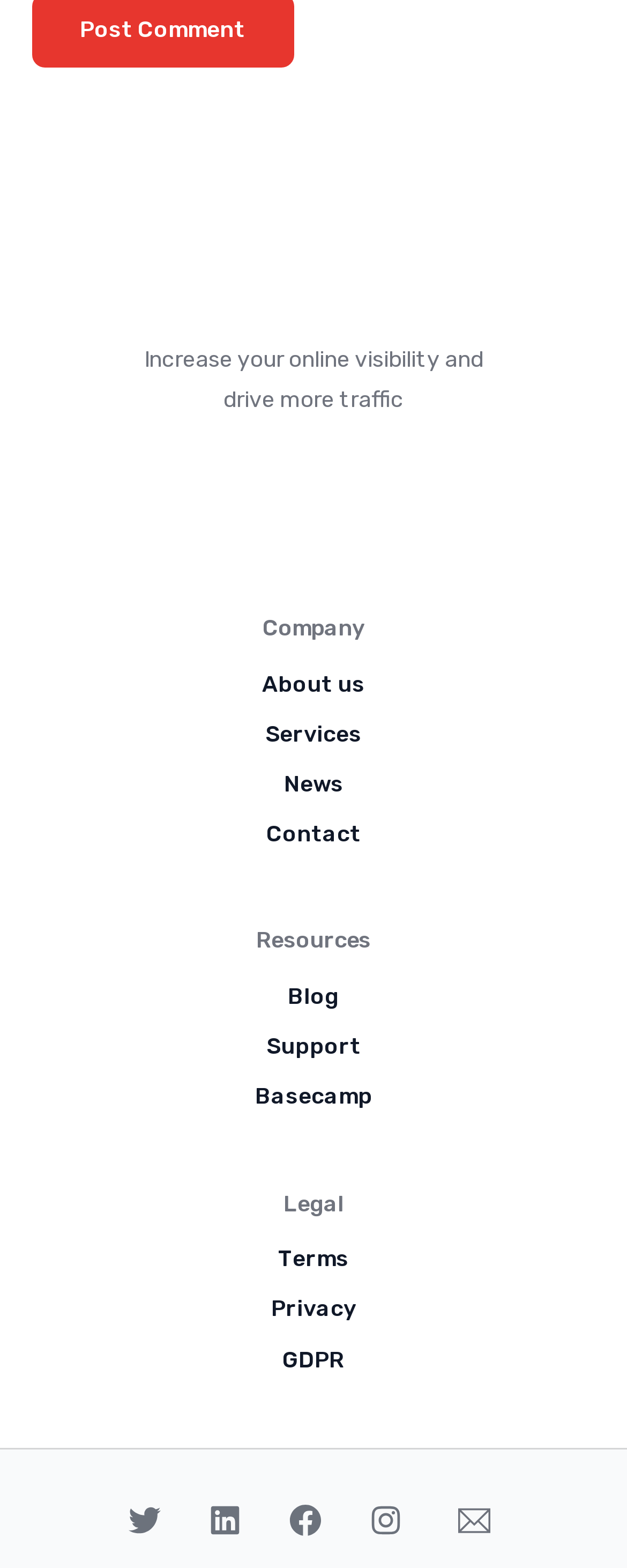Please specify the bounding box coordinates of the element that should be clicked to execute the given instruction: 'Read the blog'. Ensure the coordinates are four float numbers between 0 and 1, expressed as [left, top, right, bottom].

[0.051, 0.623, 0.949, 0.649]